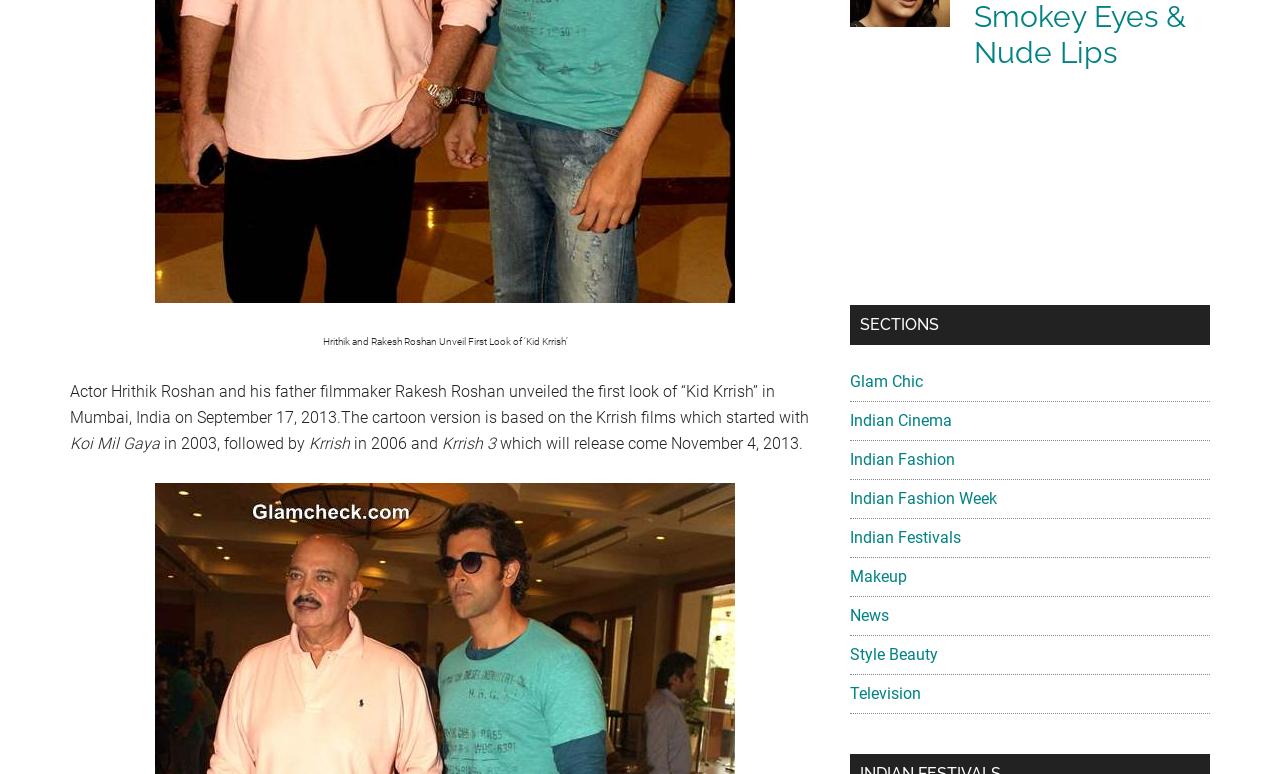Determine the bounding box coordinates of the clickable element to complete this instruction: "Read about 'X/Open Message Catalog Handling'". Provide the coordinates in the format of four float numbers between 0 and 1, [left, top, right, bottom].

None